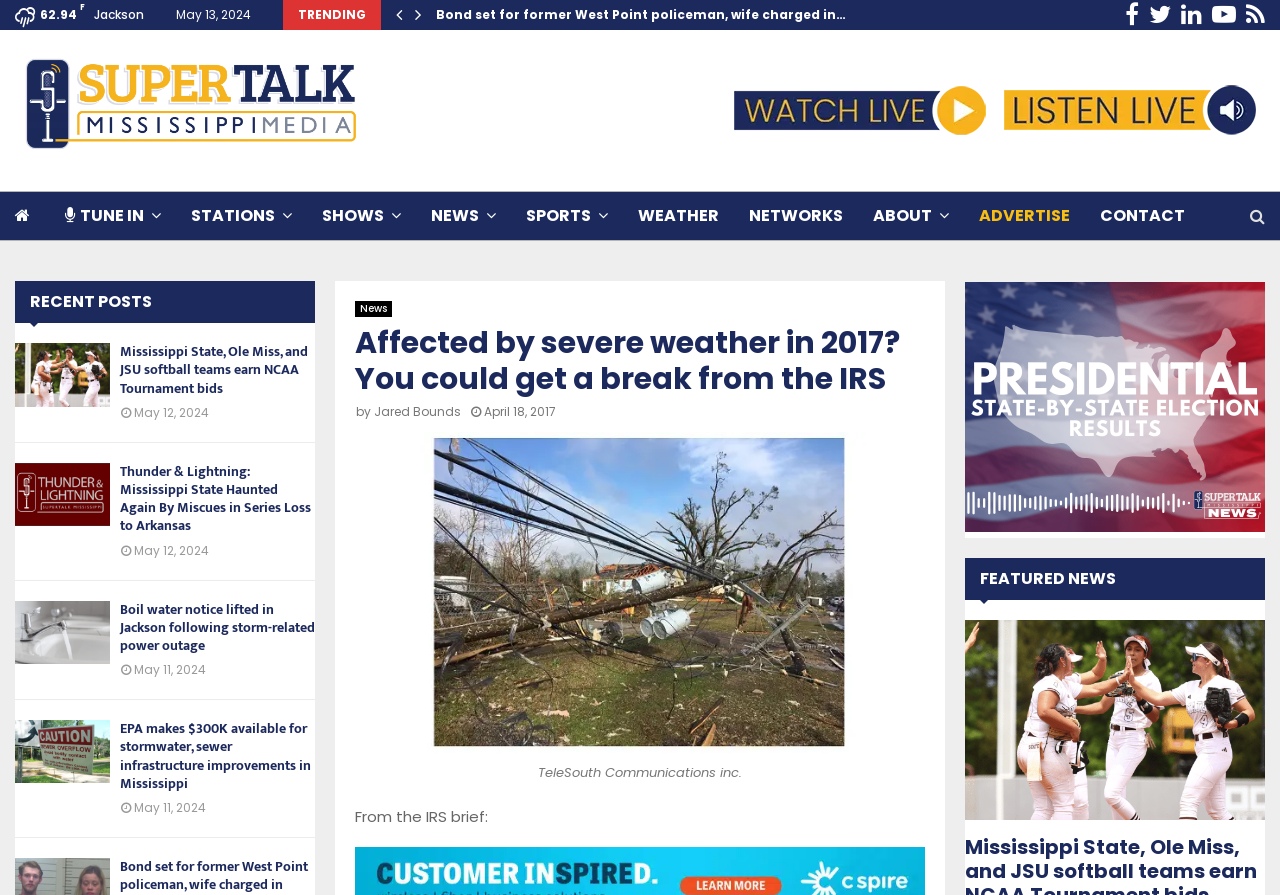Please identify the bounding box coordinates of the clickable area that will fulfill the following instruction: "Click on the RECENT POSTS heading". The coordinates should be in the format of four float numbers between 0 and 1, i.e., [left, top, right, bottom].

[0.023, 0.314, 0.219, 0.361]